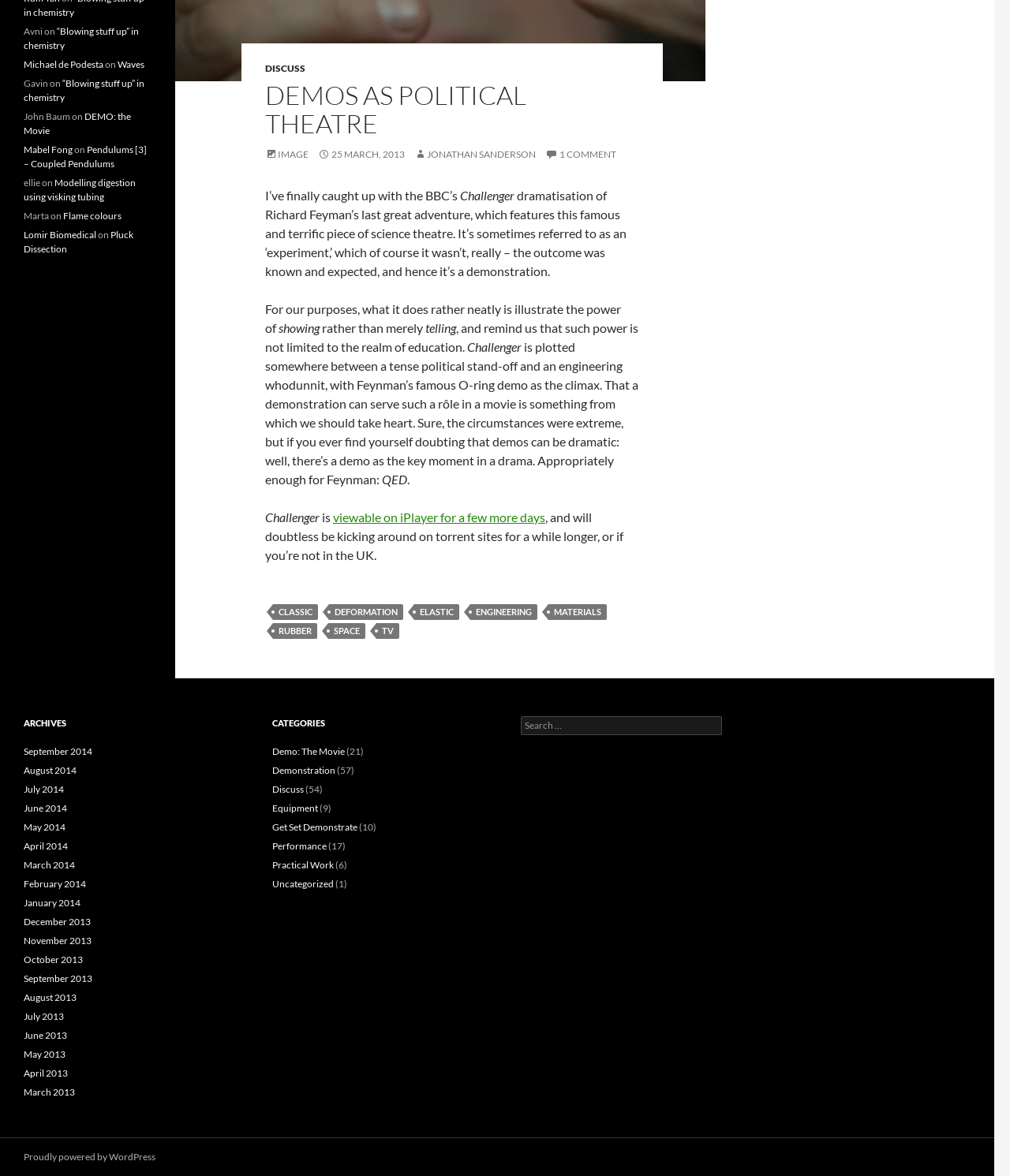Determine the bounding box for the described HTML element: "“Blowing stuff up” in chemistry". Ensure the coordinates are four float numbers between 0 and 1 in the format [left, top, right, bottom].

[0.023, 0.066, 0.143, 0.088]